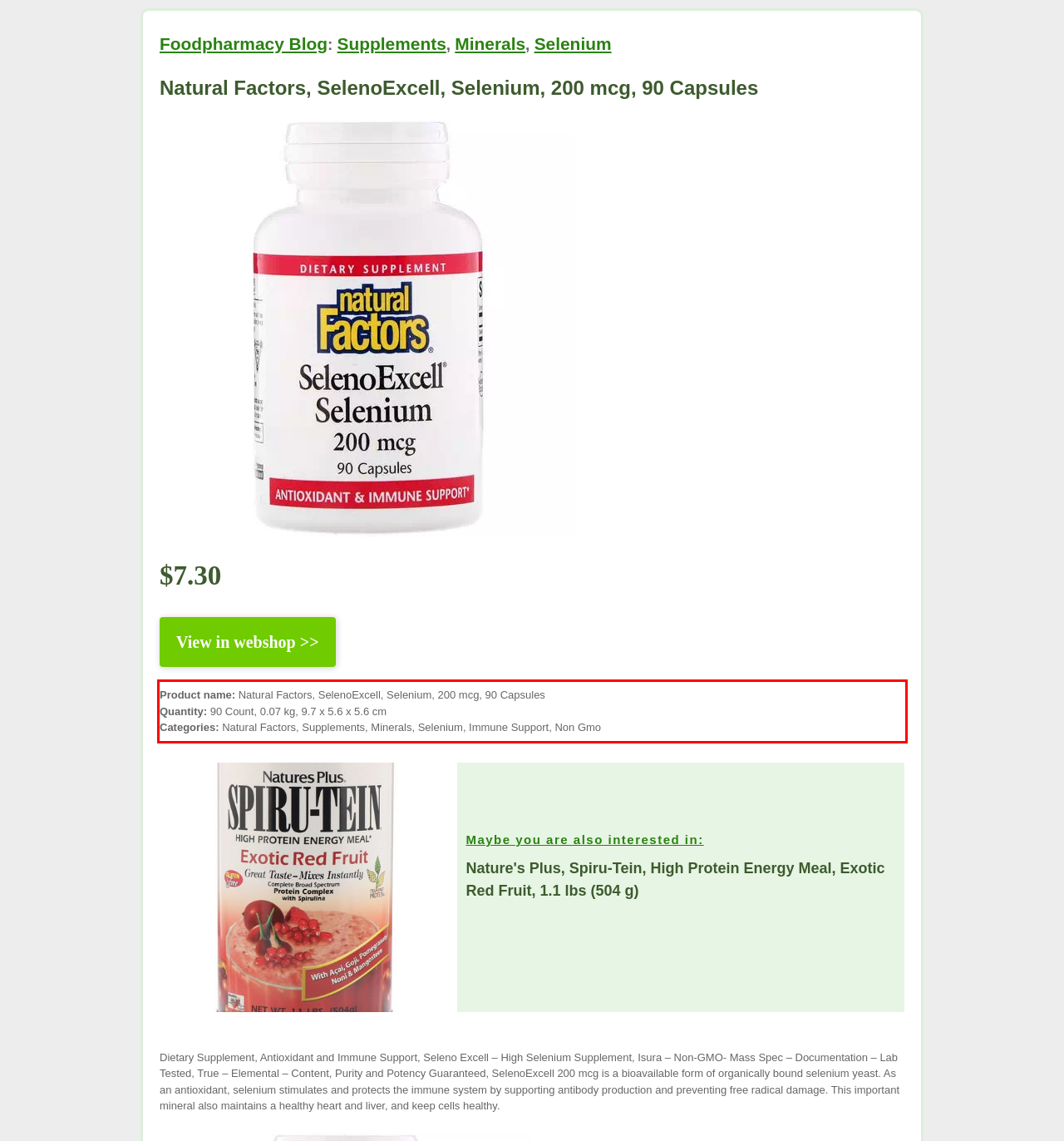By examining the provided screenshot of a webpage, recognize the text within the red bounding box and generate its text content.

Product name: Natural Factors, SelenoExcell, Selenium, 200 mcg, 90 Capsules Quantity: 90 Count, 0.07 kg, 9.7 x 5.6 x 5.6 cm Categories: Natural Factors, Supplements, Minerals, Selenium, Immune Support, Non Gmo